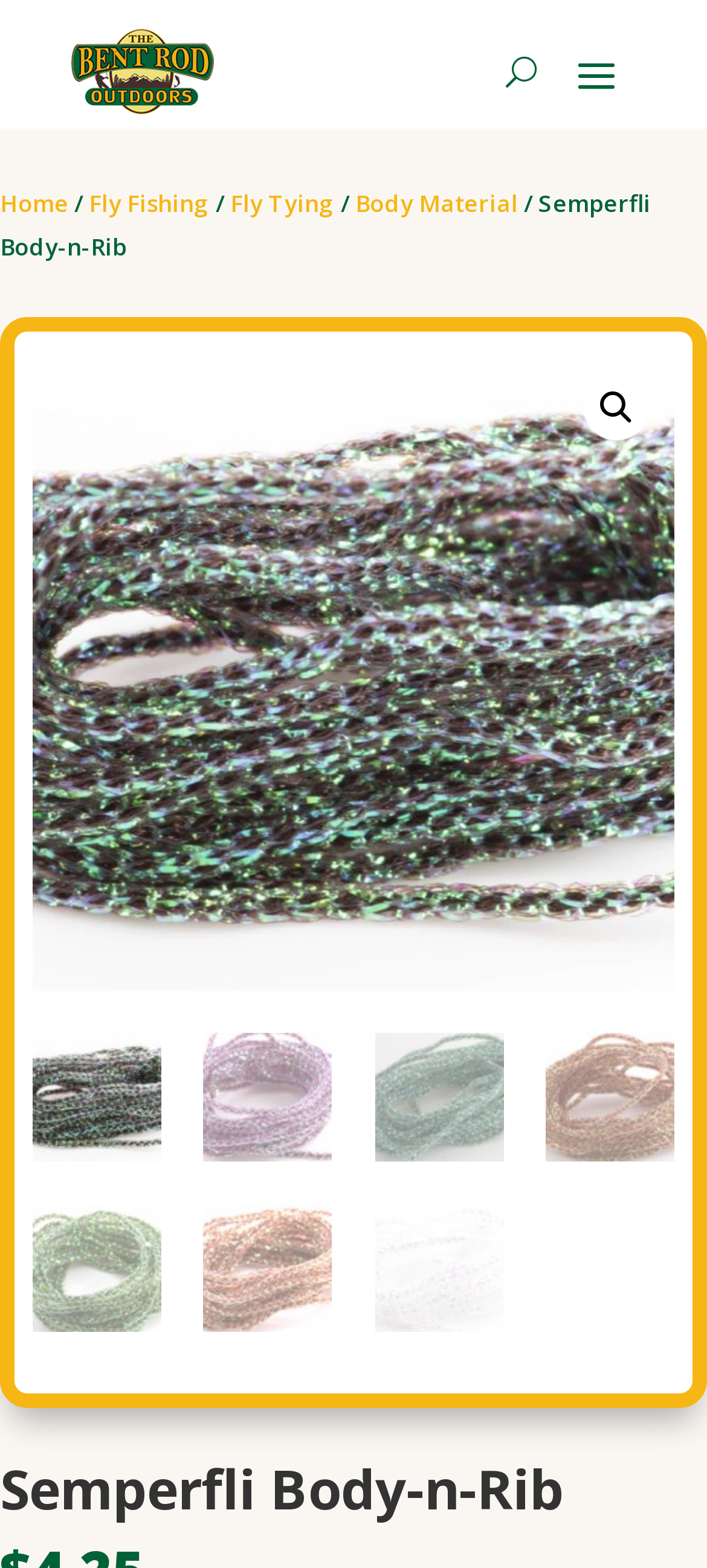What is the text above the search icon?
Look at the image and answer the question with a single word or phrase.

Semperfli Body-n-Rib